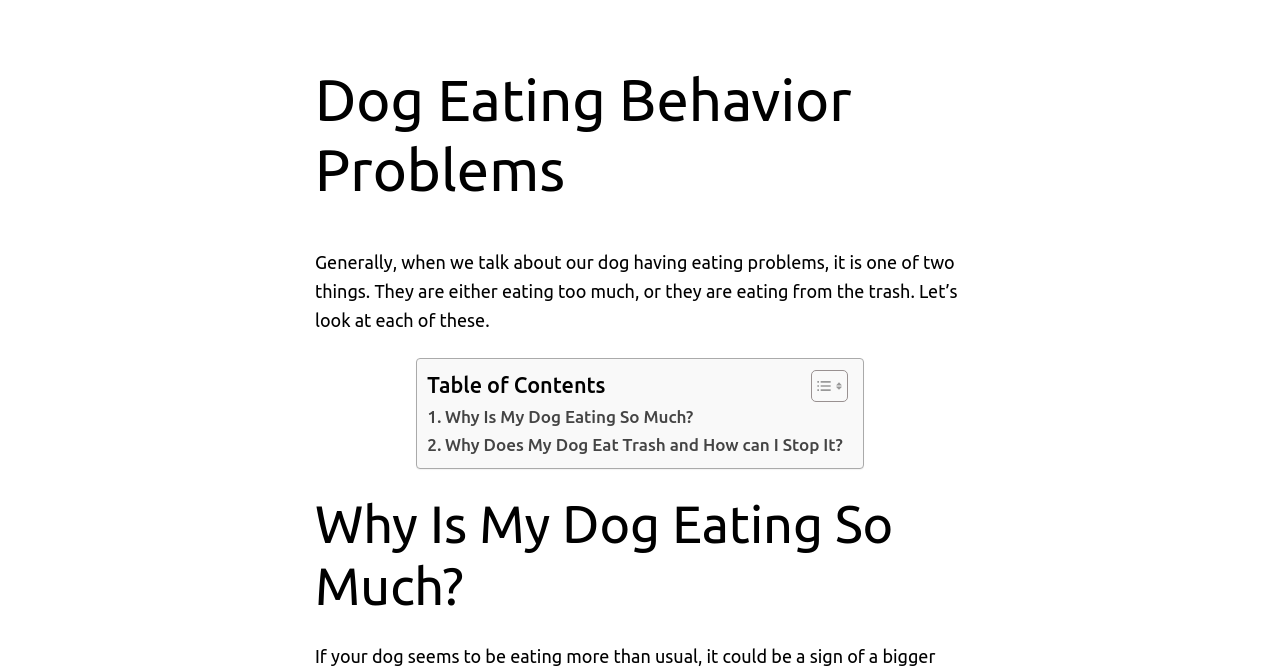Respond concisely with one word or phrase to the following query:
What is the topic of the second heading on the webpage?

Why Is My Dog Eating So Much?